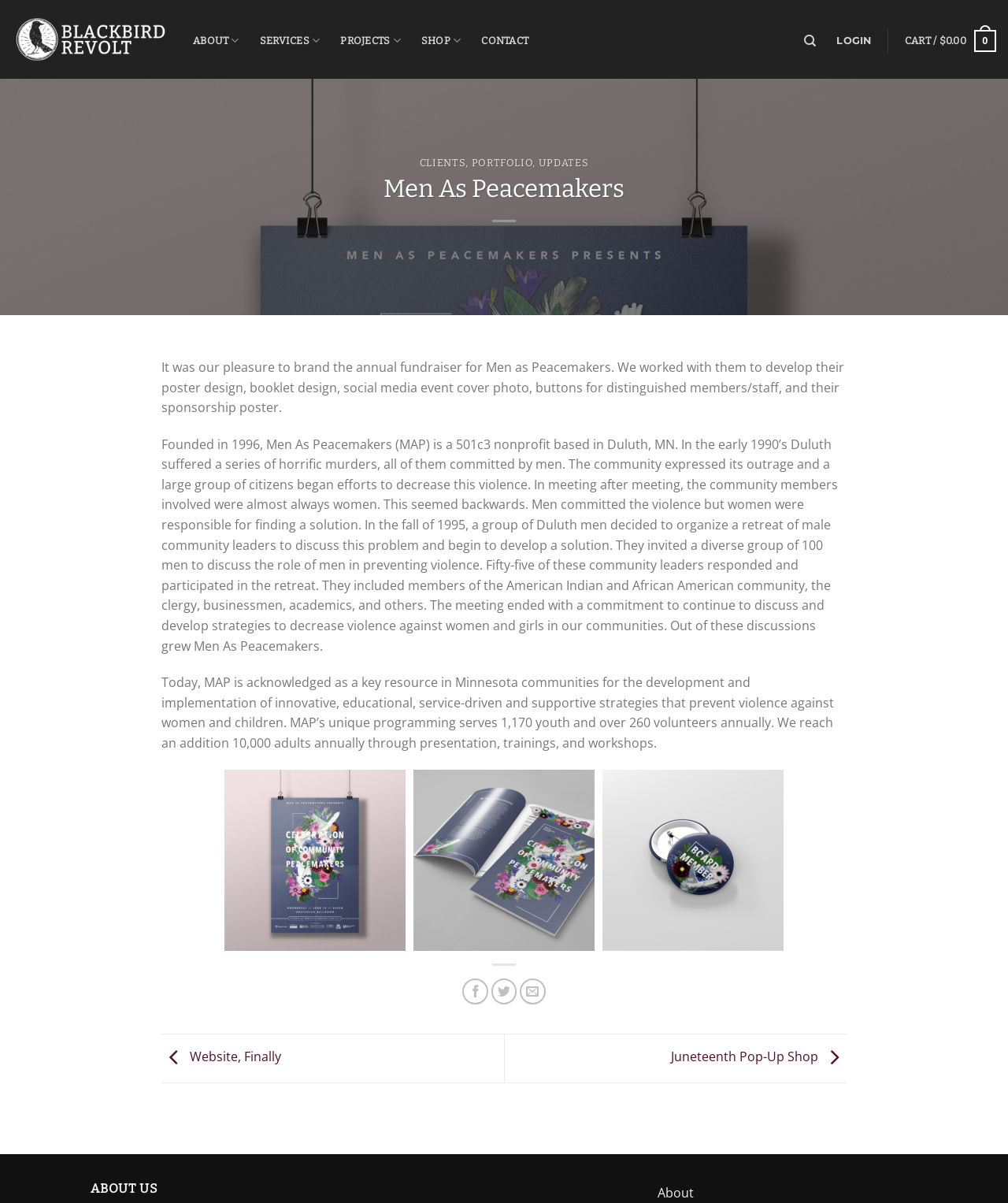Determine the bounding box coordinates of the clickable element to complete this instruction: "Click on ABOUT". Provide the coordinates in the format of four float numbers between 0 and 1, [left, top, right, bottom].

[0.191, 0.021, 0.237, 0.047]